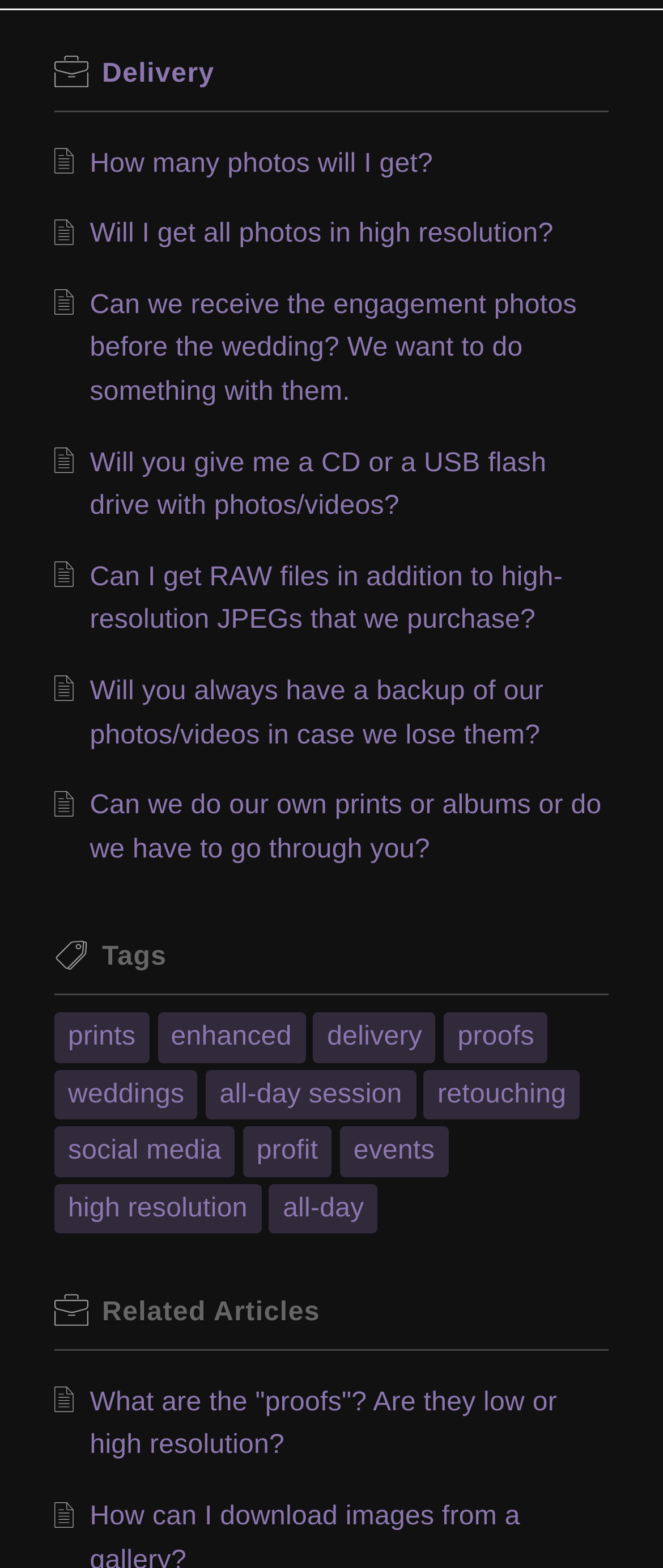Determine the bounding box coordinates of the clickable element to achieve the following action: 'Click on 'Will I get all photos in high resolution?''. Provide the coordinates as four float values between 0 and 1, formatted as [left, top, right, bottom].

[0.135, 0.14, 0.835, 0.159]